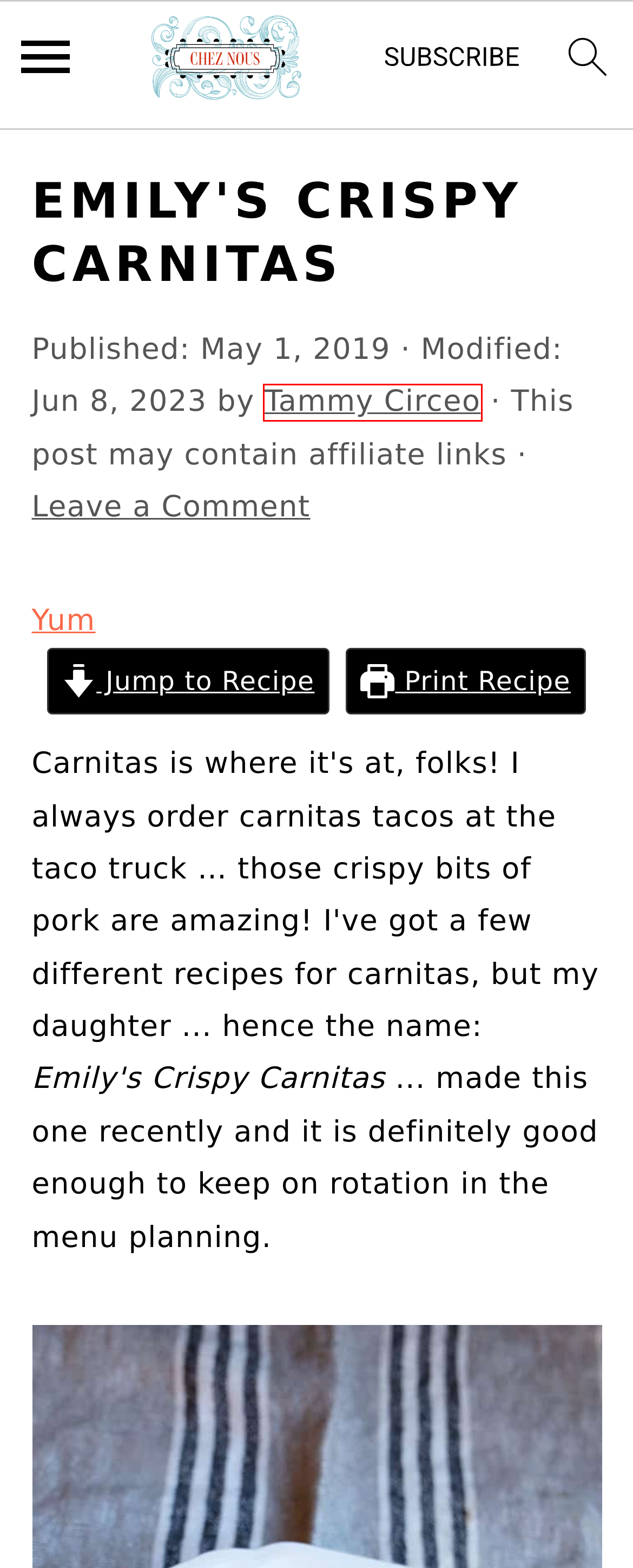Check out the screenshot of a webpage with a red rectangle bounding box. Select the best fitting webpage description that aligns with the new webpage after clicking the element inside the bounding box. Here are the candidates:
A. The Pioneer Woman – Recipes, Country Life and Style, Entertainment
B. Subscribe – Tammy Circeo - Chez Nous
C. Emily's Carnitas - Tammy Circeo - Chez Nous
D. Chez Nous – Tammy Circeo - Chez Nous
E. Photos & Recipe Sharing – Tammy Circeo - Chez Nous
F. Tammy's Restaurant-Style Salsa – Tammy Circeo - Chez Nous
G. Pork Chops with Peach Salsa – Tammy Circeo - Chez Nous
H. About Chez Nous – Tammy Circeo - Chez Nous

H